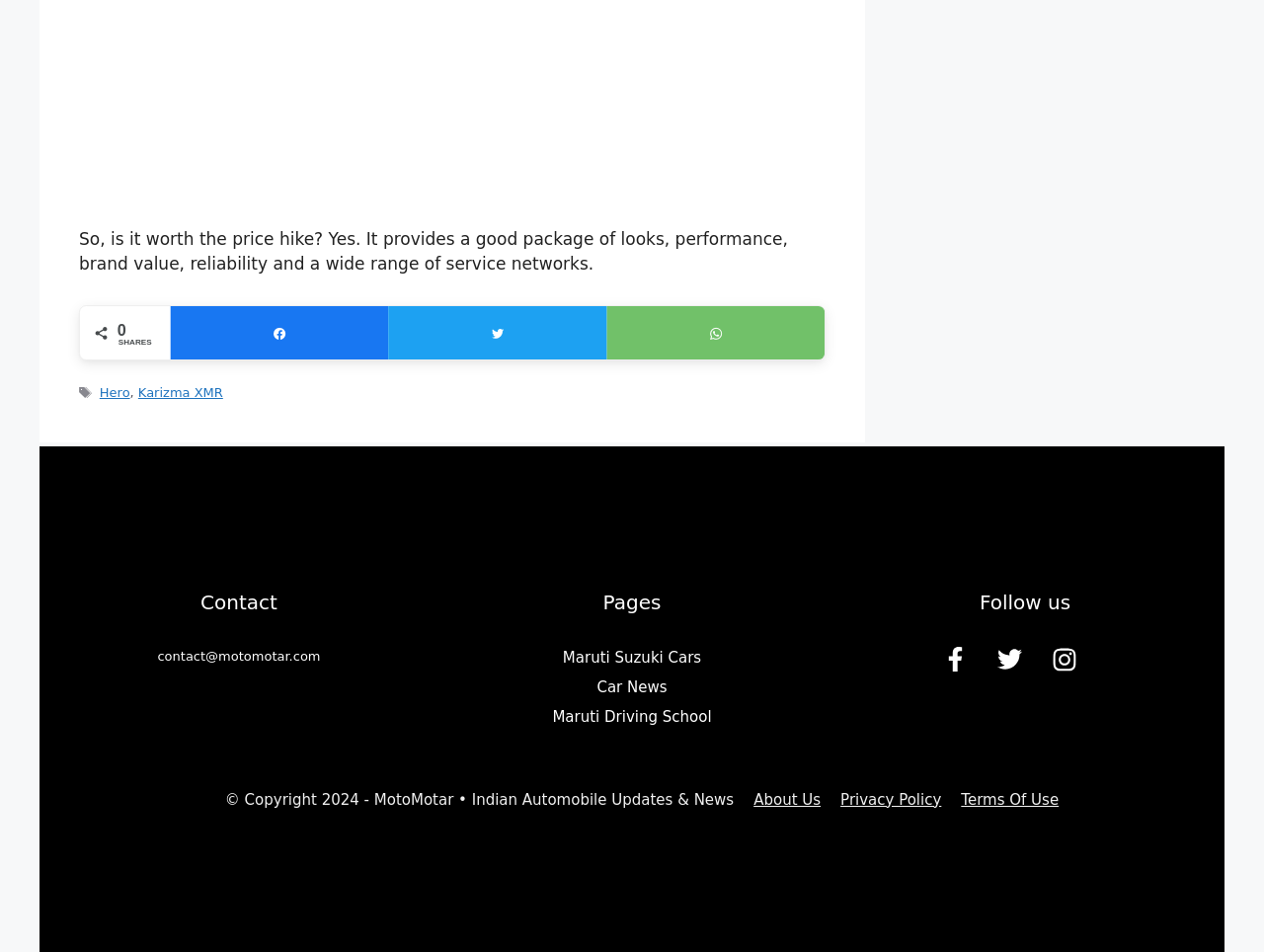Determine the coordinates of the bounding box that should be clicked to complete the instruction: "Go to Maruti Suzuki Cars page". The coordinates should be represented by four float numbers between 0 and 1: [left, top, right, bottom].

[0.445, 0.679, 0.555, 0.702]